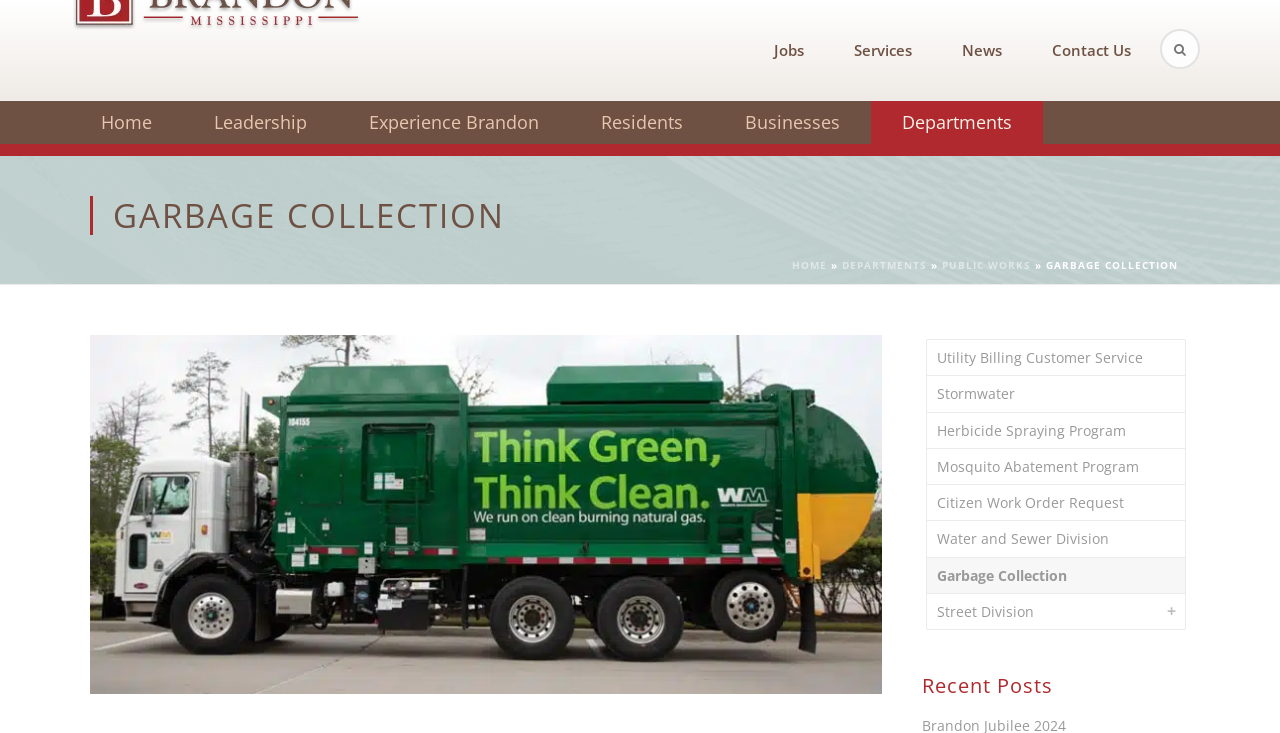Can you specify the bounding box coordinates of the area that needs to be clicked to fulfill the following instruction: "learn about Public Works"?

[0.736, 0.352, 0.805, 0.371]